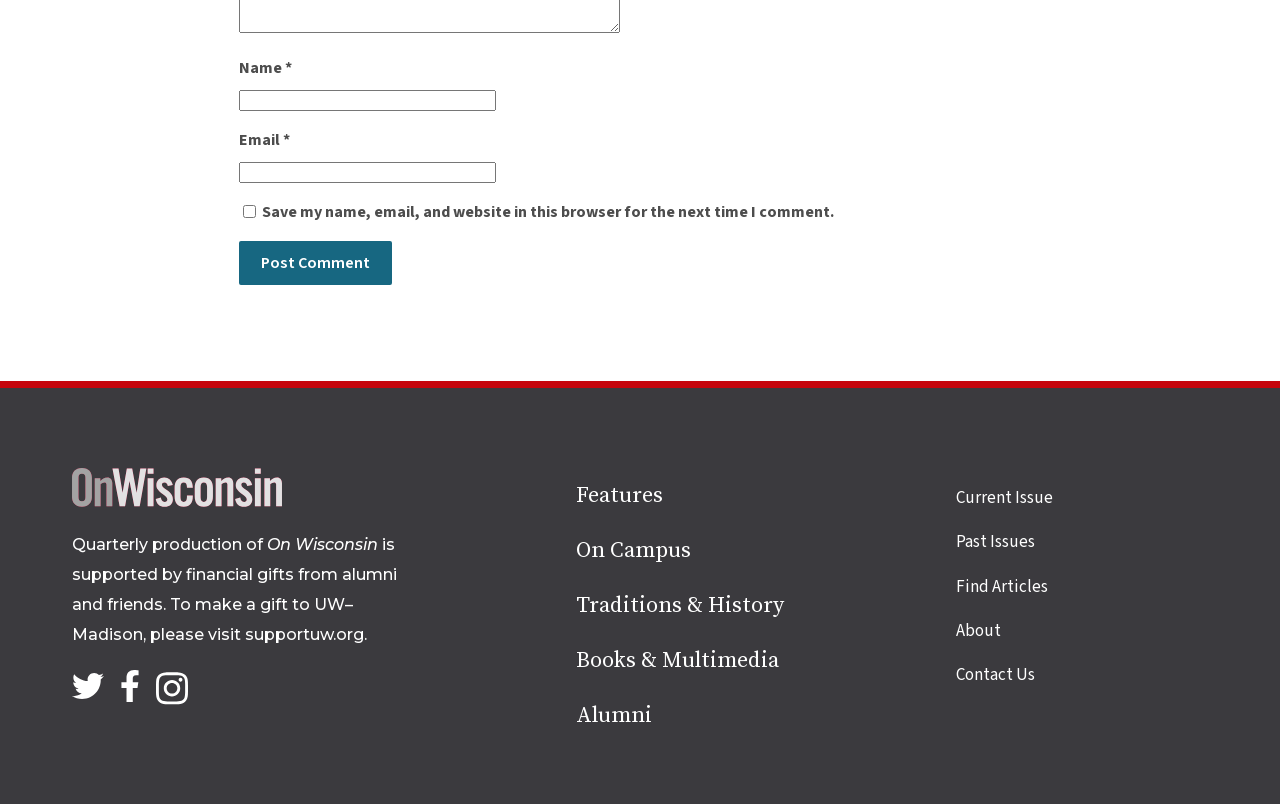Please mark the clickable region by giving the bounding box coordinates needed to complete this instruction: "Follow on Twitter".

[0.056, 0.833, 0.081, 0.873]